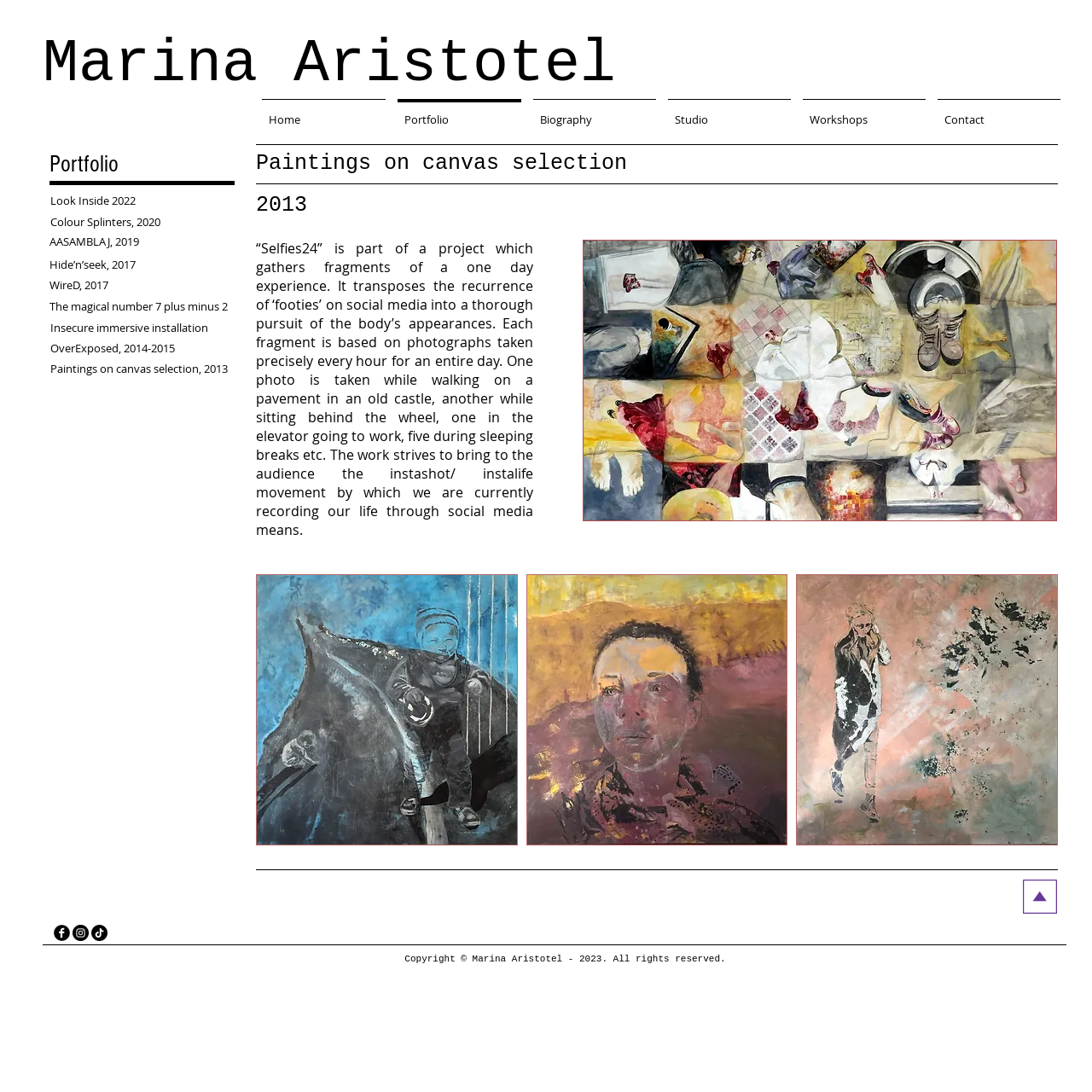Please identify the bounding box coordinates of the clickable element to fulfill the following instruction: "Click on the 'Home' link". The coordinates should be four float numbers between 0 and 1, i.e., [left, top, right, bottom].

[0.234, 0.091, 0.359, 0.114]